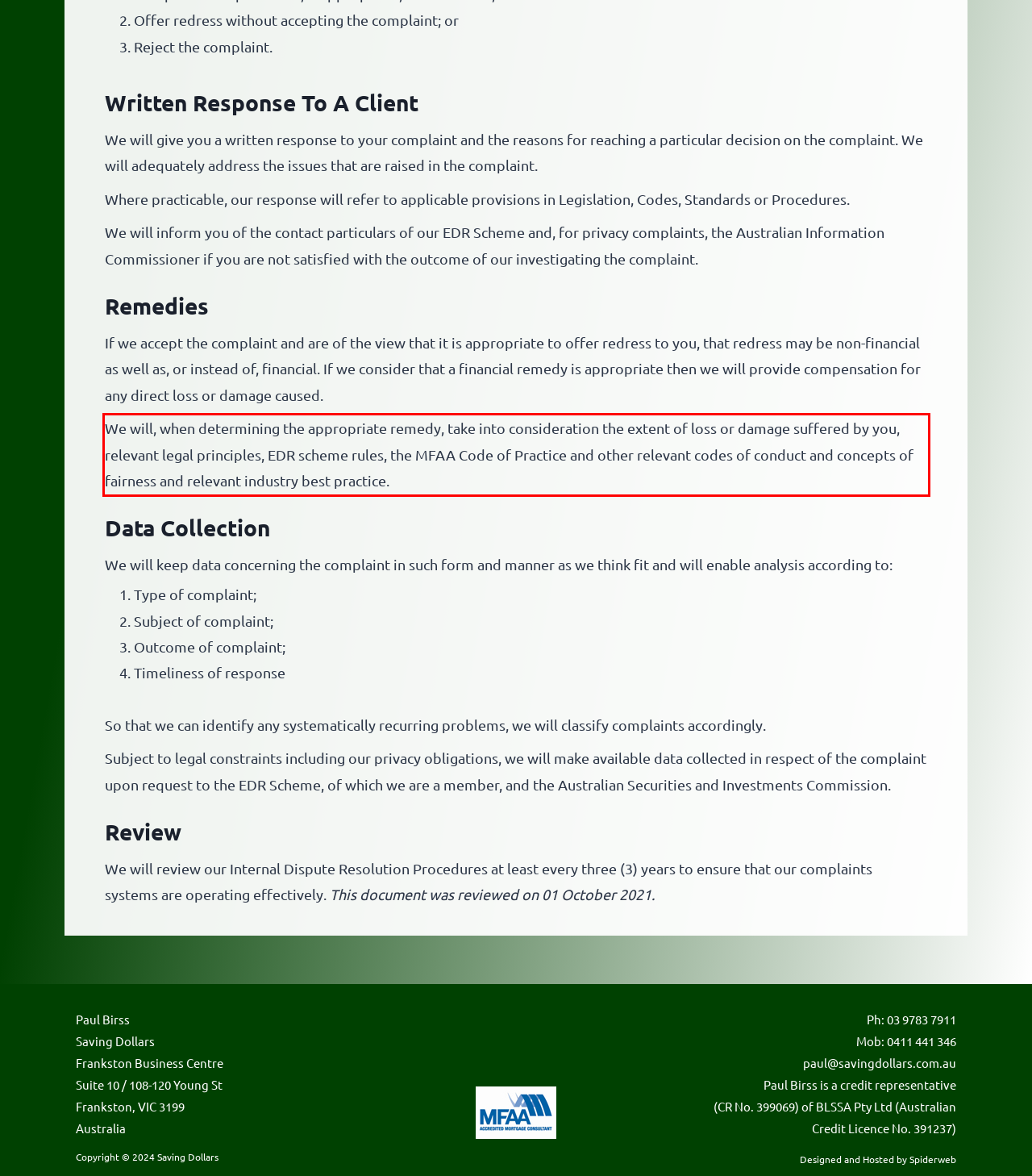Analyze the screenshot of the webpage that features a red bounding box and recognize the text content enclosed within this red bounding box.

We will, when determining the appropriate remedy, take into consideration the extent of loss or damage suffered by you, relevant legal principles, EDR scheme rules, the MFAA Code of Practice and other relevant codes of conduct and concepts of fairness and relevant industry best practice.